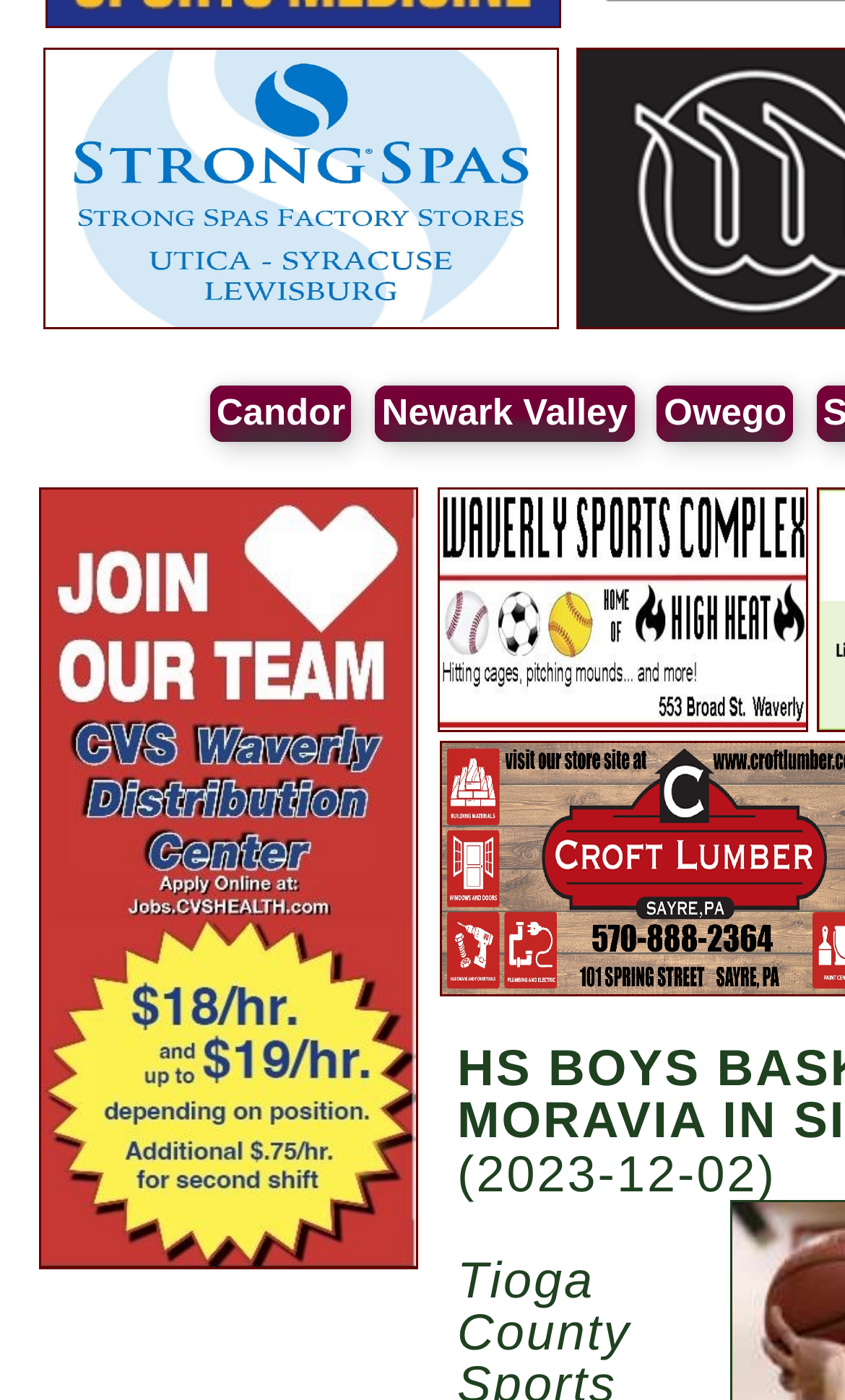Locate the bounding box of the UI element described in the following text: "Candor".

[0.249, 0.275, 0.416, 0.316]